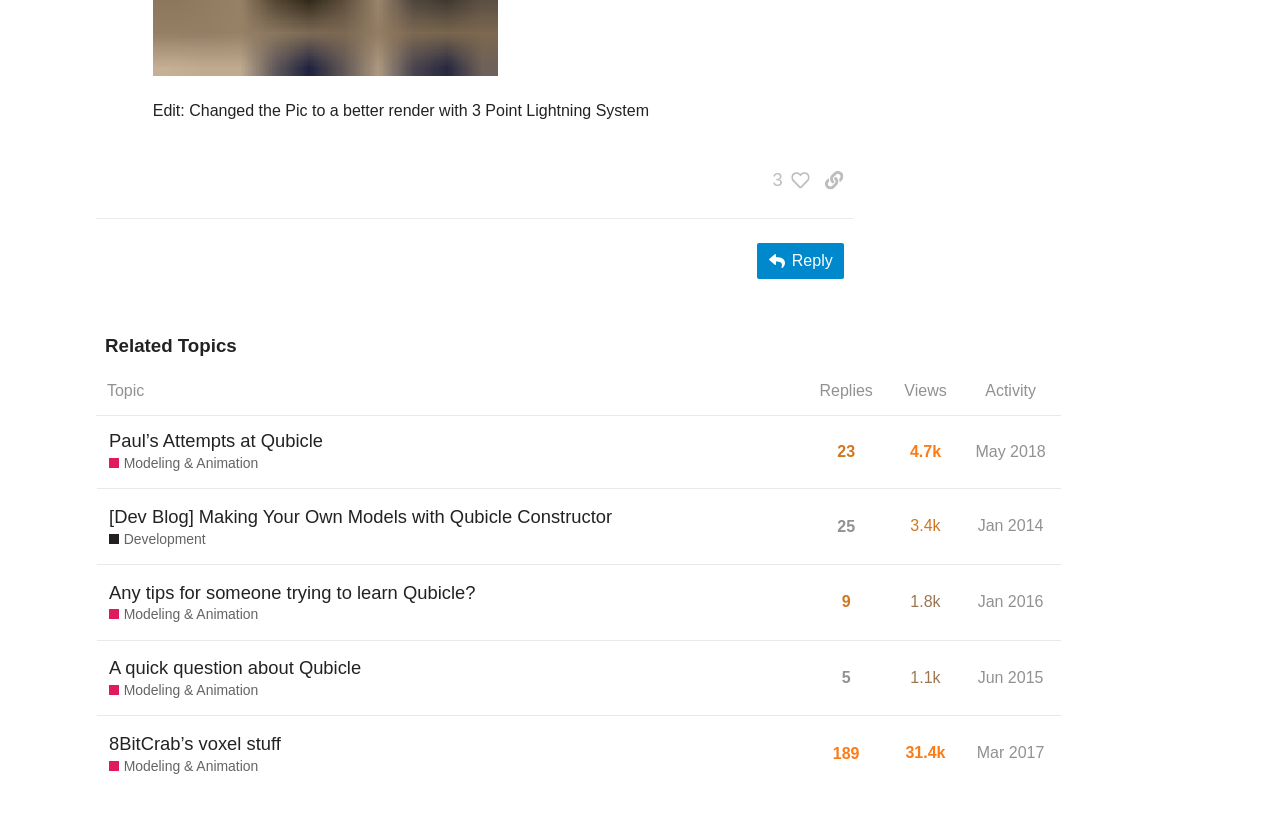Kindly provide the bounding box coordinates of the section you need to click on to fulfill the given instruction: "Click the '3 people liked this post. Click to view' button".

[0.596, 0.2, 0.632, 0.242]